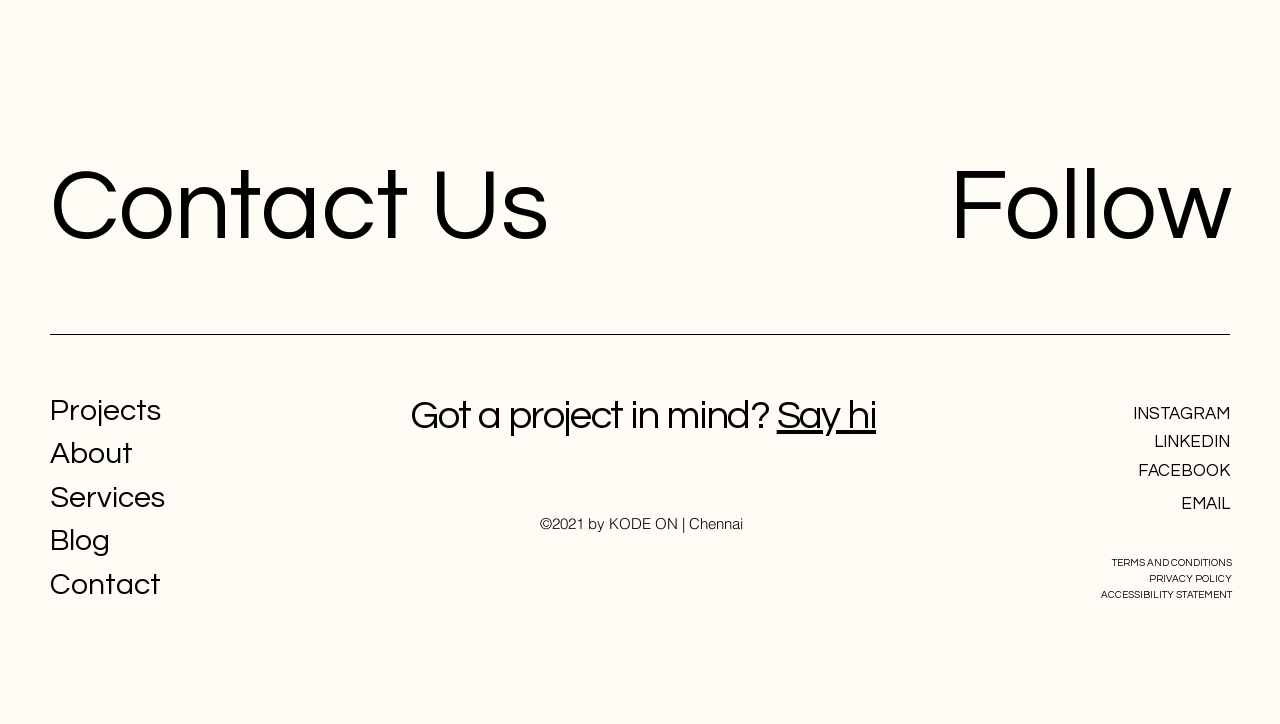What is the last link in the footer section?
Refer to the image and give a detailed answer to the query.

I analyzed the bounding box coordinates and found the link 'ACCESSIBILITY STATEMENT' has the largest y1 value among the links in the footer section, which means it is located at the bottom.